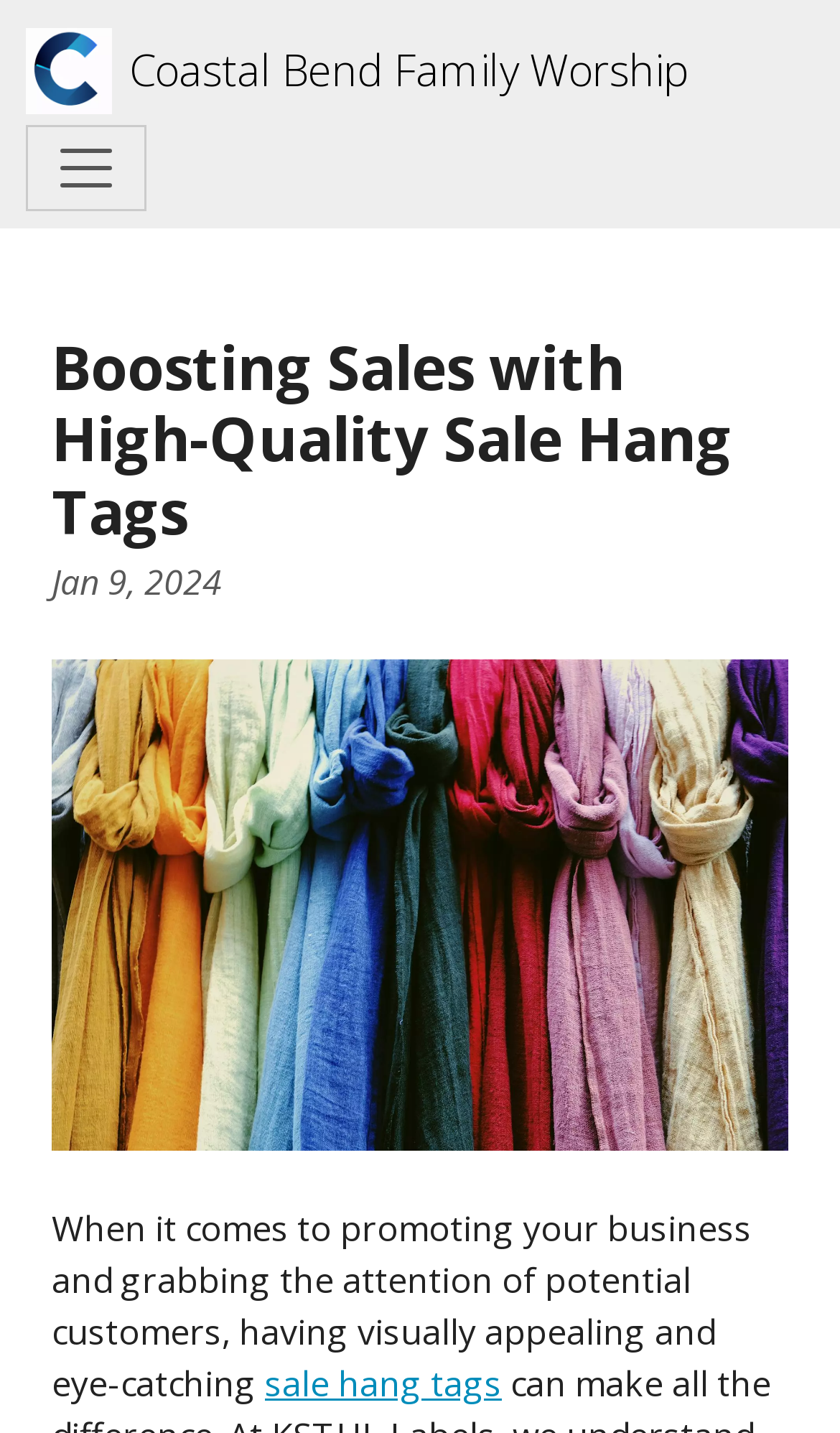What is the purpose of the sale hang tags?
Provide an in-depth answer to the question, covering all aspects.

The purpose of the sale hang tags is mentioned in the paragraph below the image, which states that having visually appealing and eye-catching sale hang tags can grab the attention of potential customers.